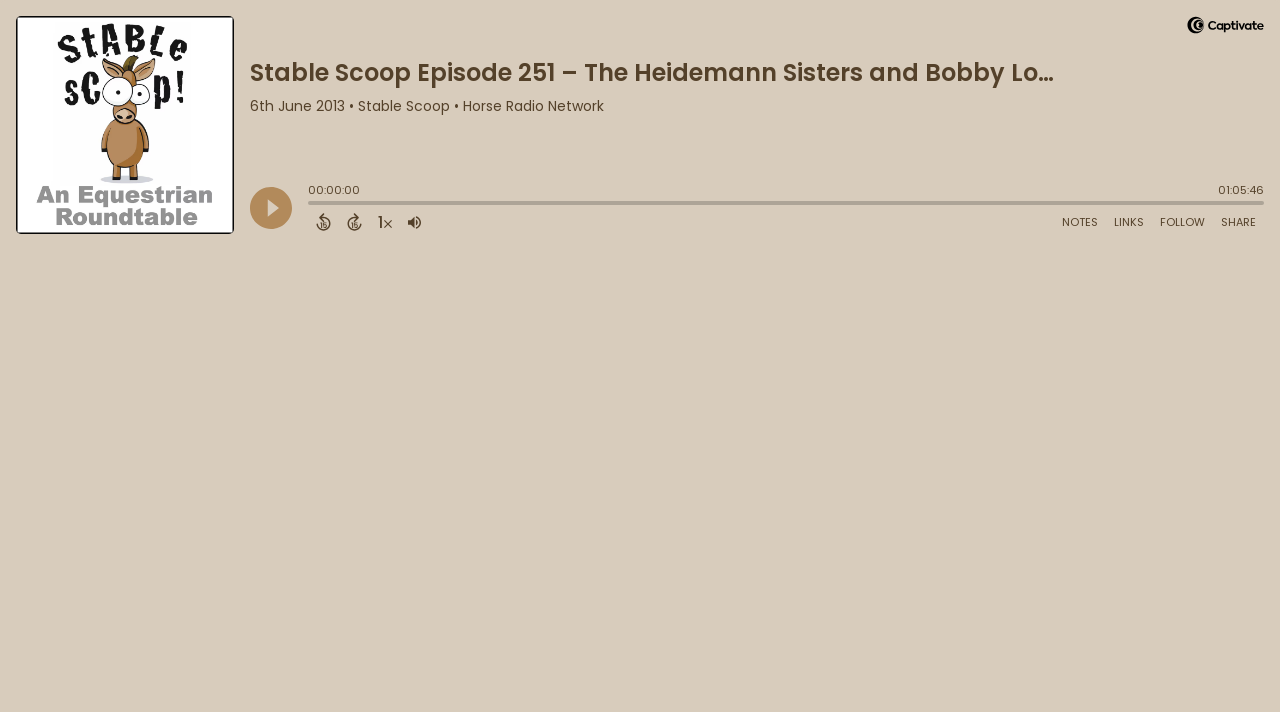Please identify the bounding box coordinates of the area I need to click to accomplish the following instruction: "Play the podcast".

[0.195, 0.263, 0.228, 0.322]